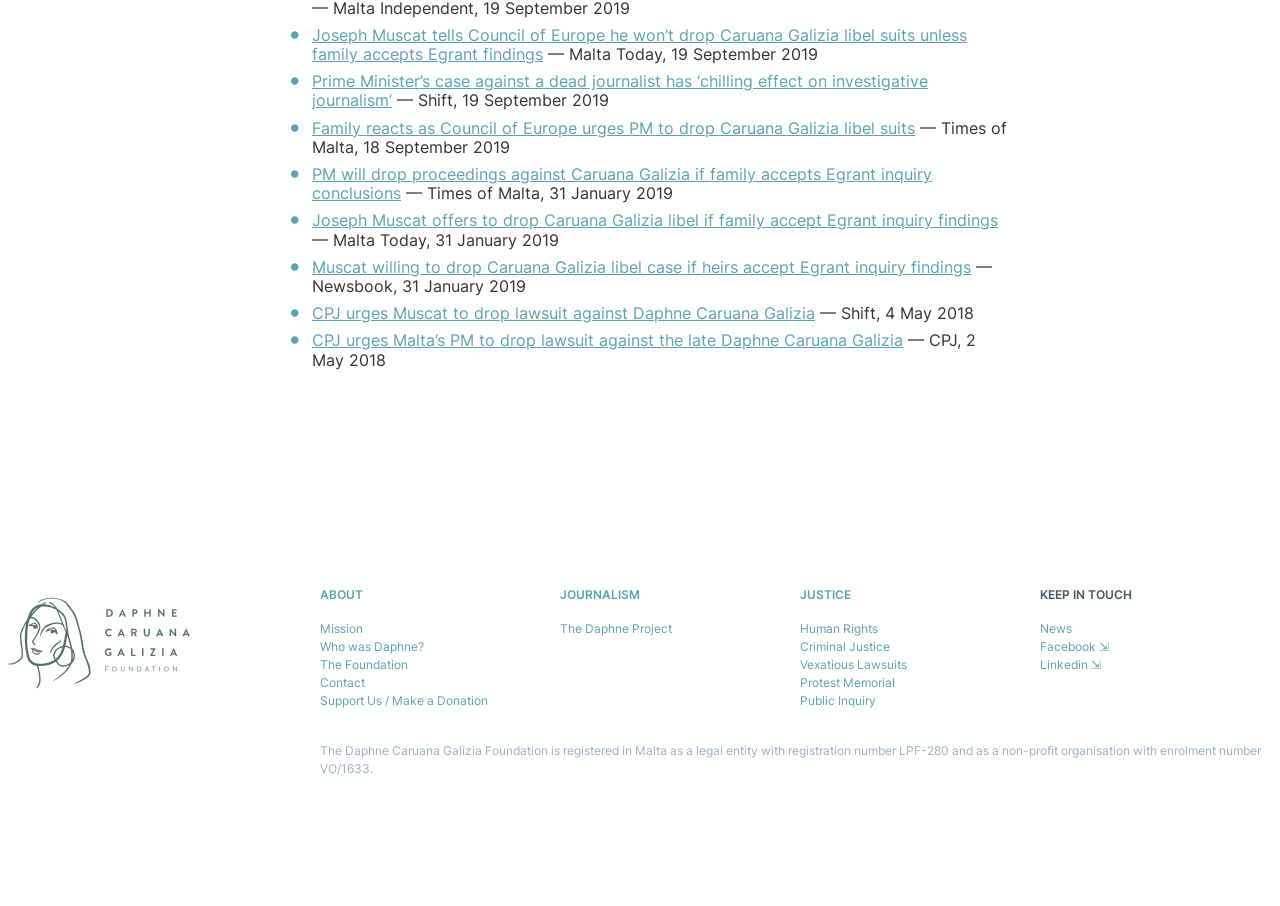Provide the bounding box coordinates for the area that should be clicked to complete the instruction: "Contact the Institute for Global Engagement".

None